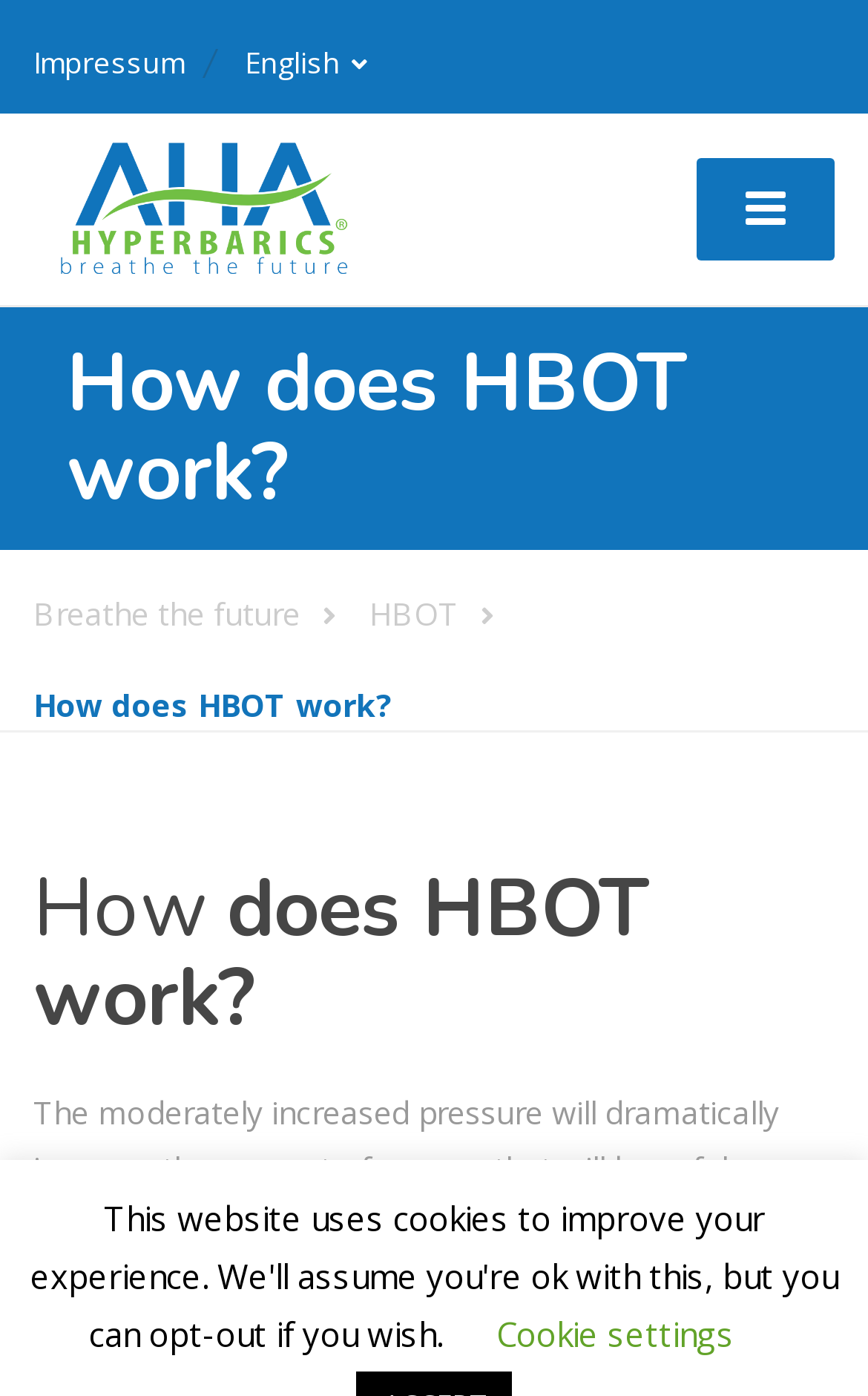How many languages are available on the website?
Look at the image and respond with a single word or a short phrase.

At least one